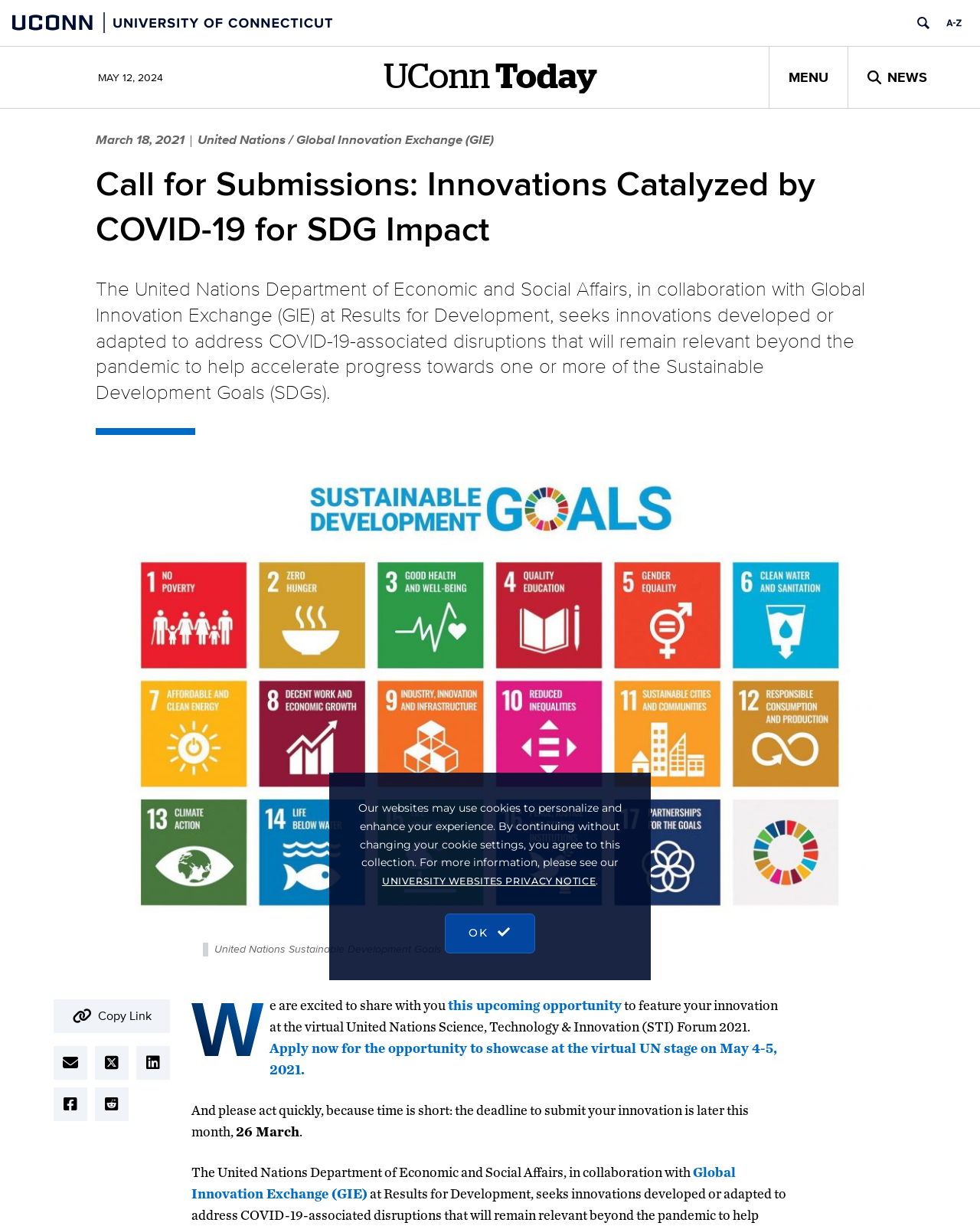What is the date of the virtual United Nations Science, Technology & Innovation (STI) Forum 2021?
Refer to the image and provide a thorough answer to the question.

I found the date by reading the text that says 'Apply now for the opportunity to showcase at the virtual UN stage on May 4-5, 2021'.